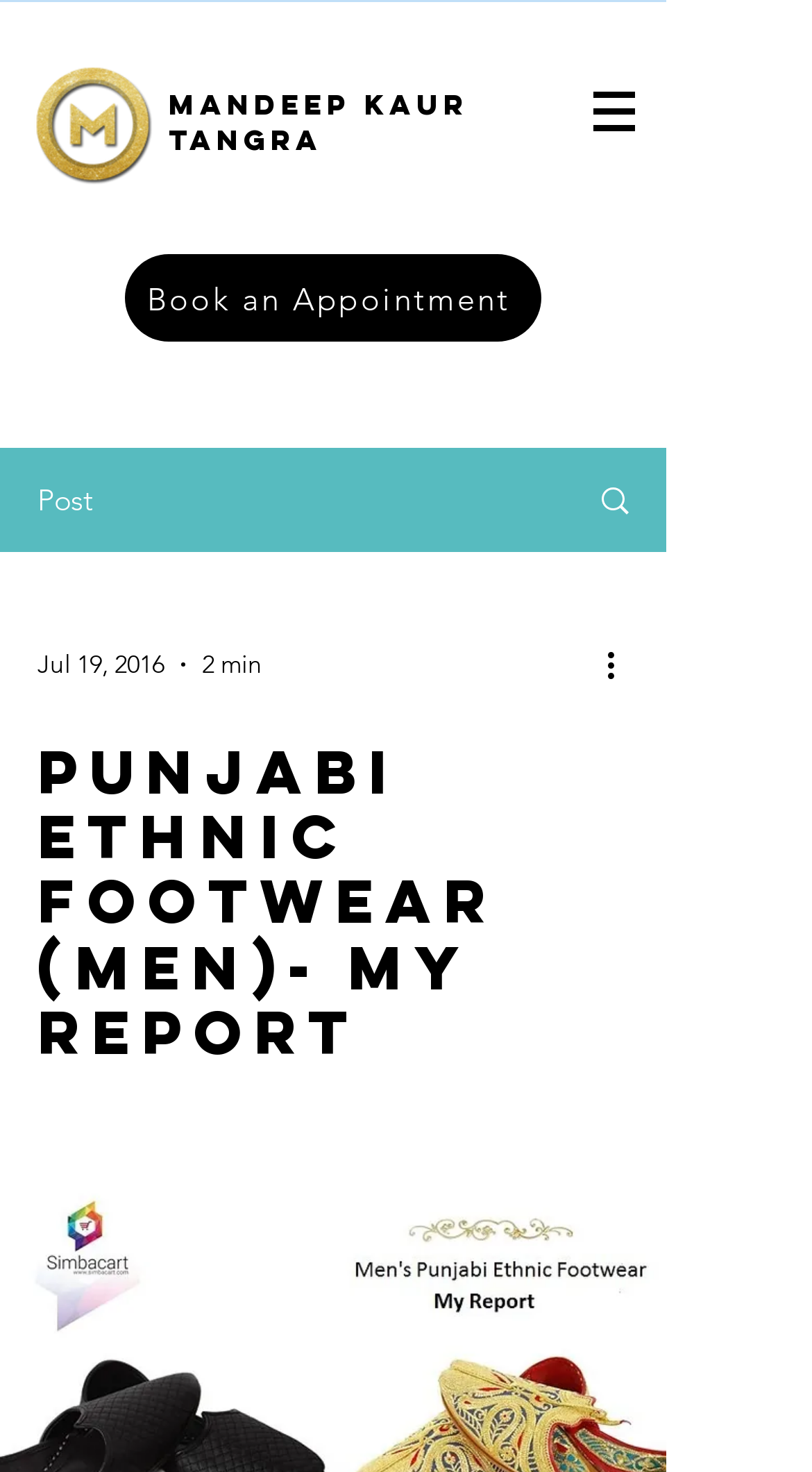Use a single word or phrase to respond to the question:
What is the category of footwear being discussed?

Punjabi Ethnic Footwear